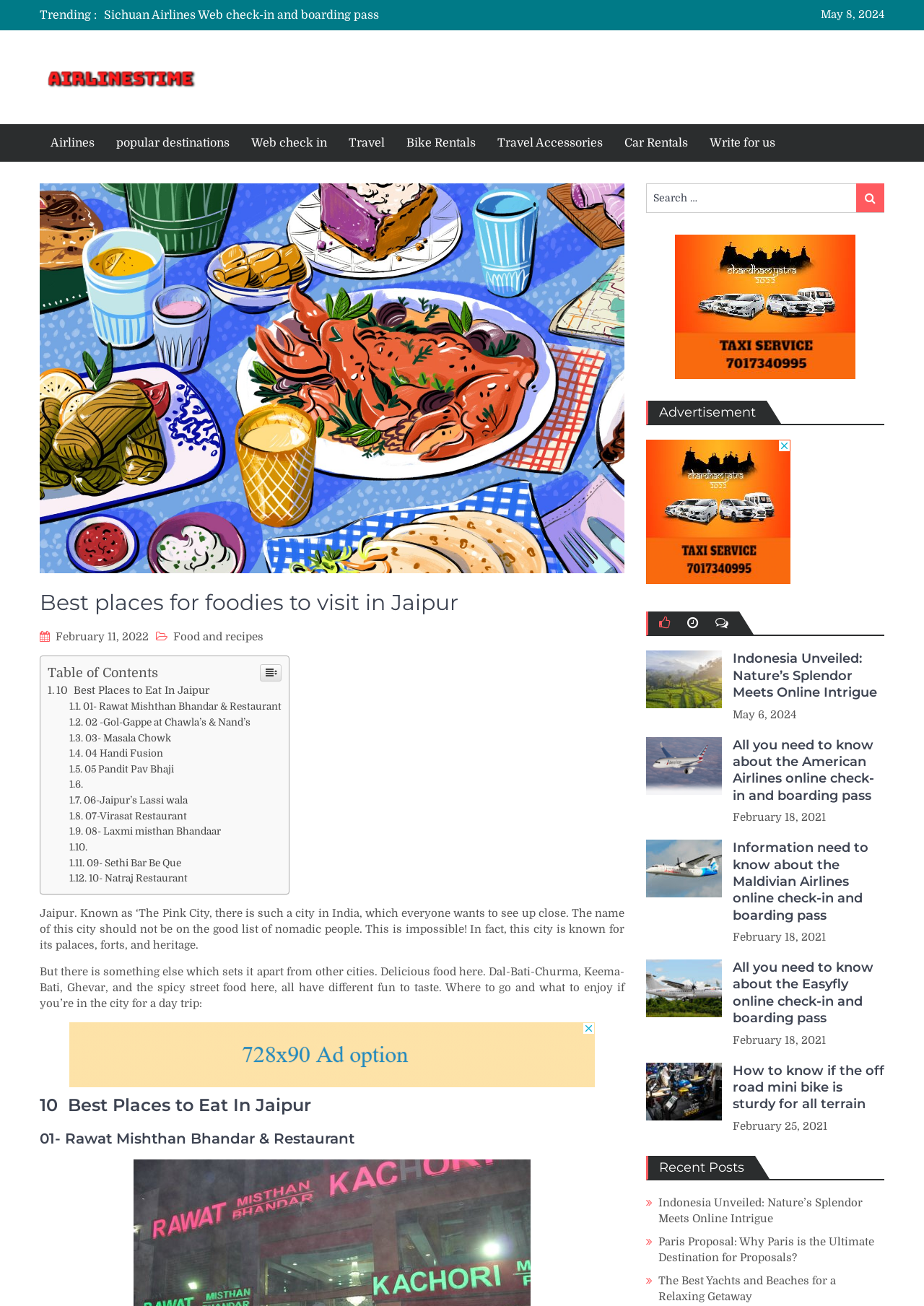Identify the bounding box coordinates for the region of the element that should be clicked to carry out the instruction: "Search for:". The bounding box coordinates should be four float numbers between 0 and 1, i.e., [left, top, right, bottom].

[0.698, 0.141, 0.738, 0.162]